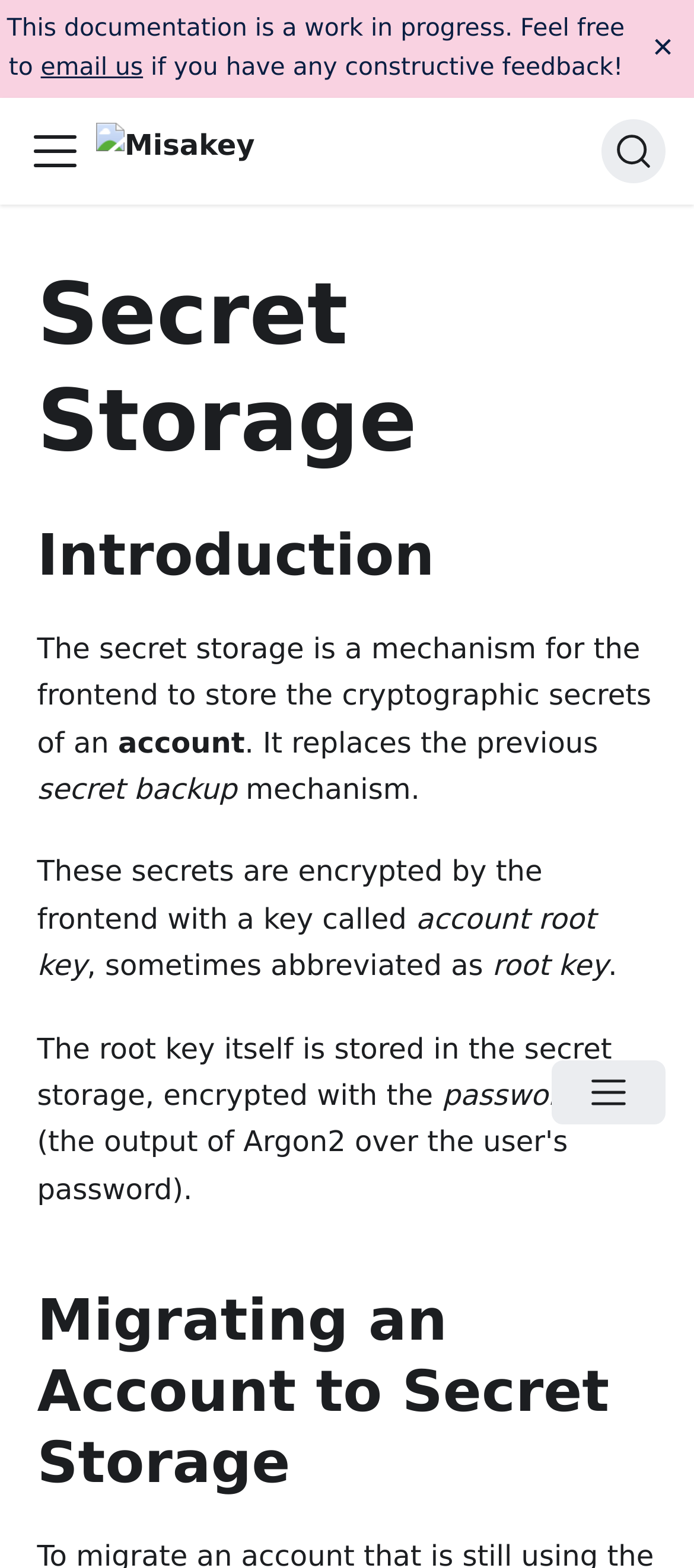Find the bounding box coordinates of the clickable area required to complete the following action: "go to Misakey".

[0.138, 0.078, 0.388, 0.114]